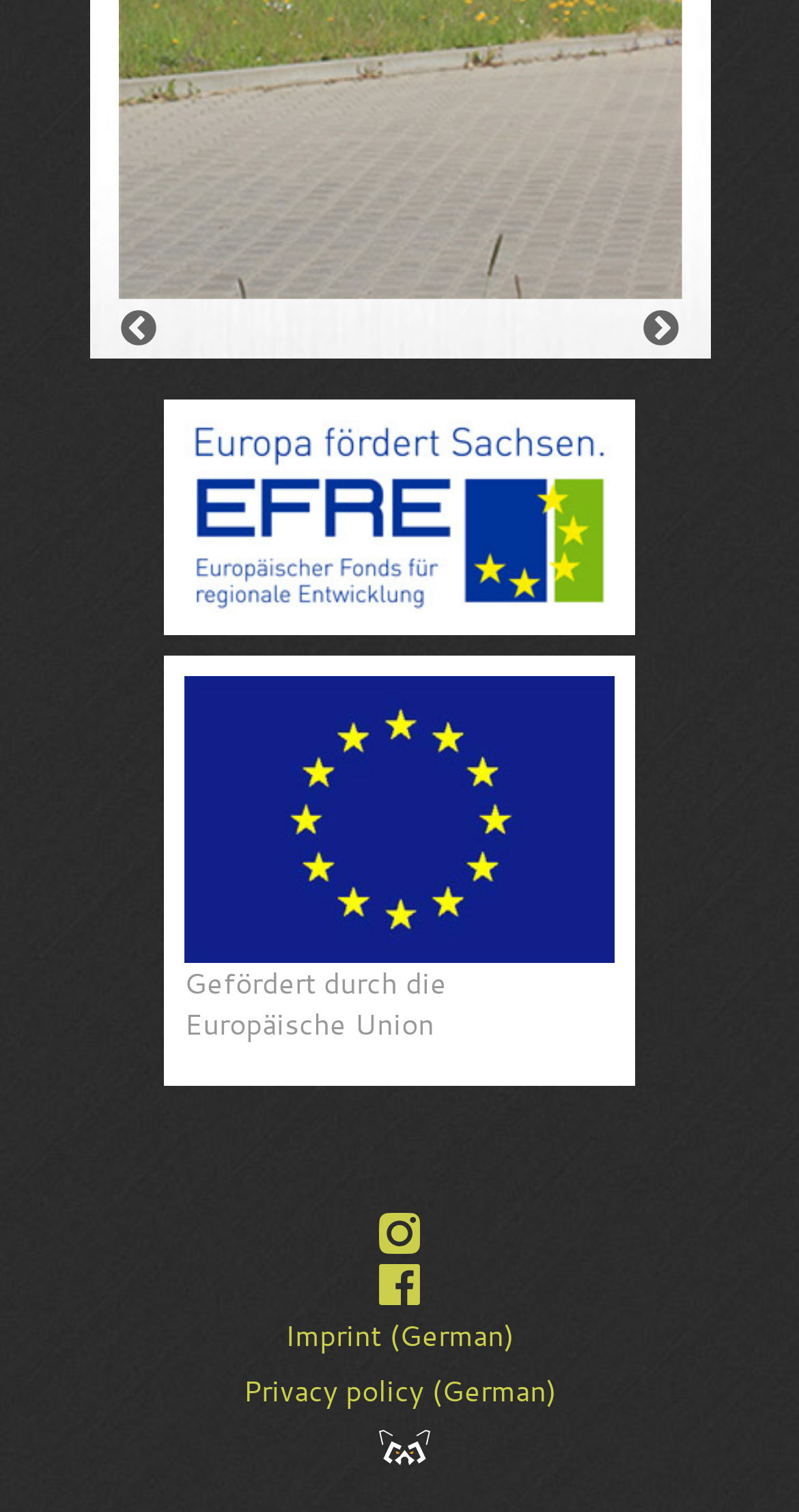Show the bounding box coordinates for the HTML element described as: "Search".

None